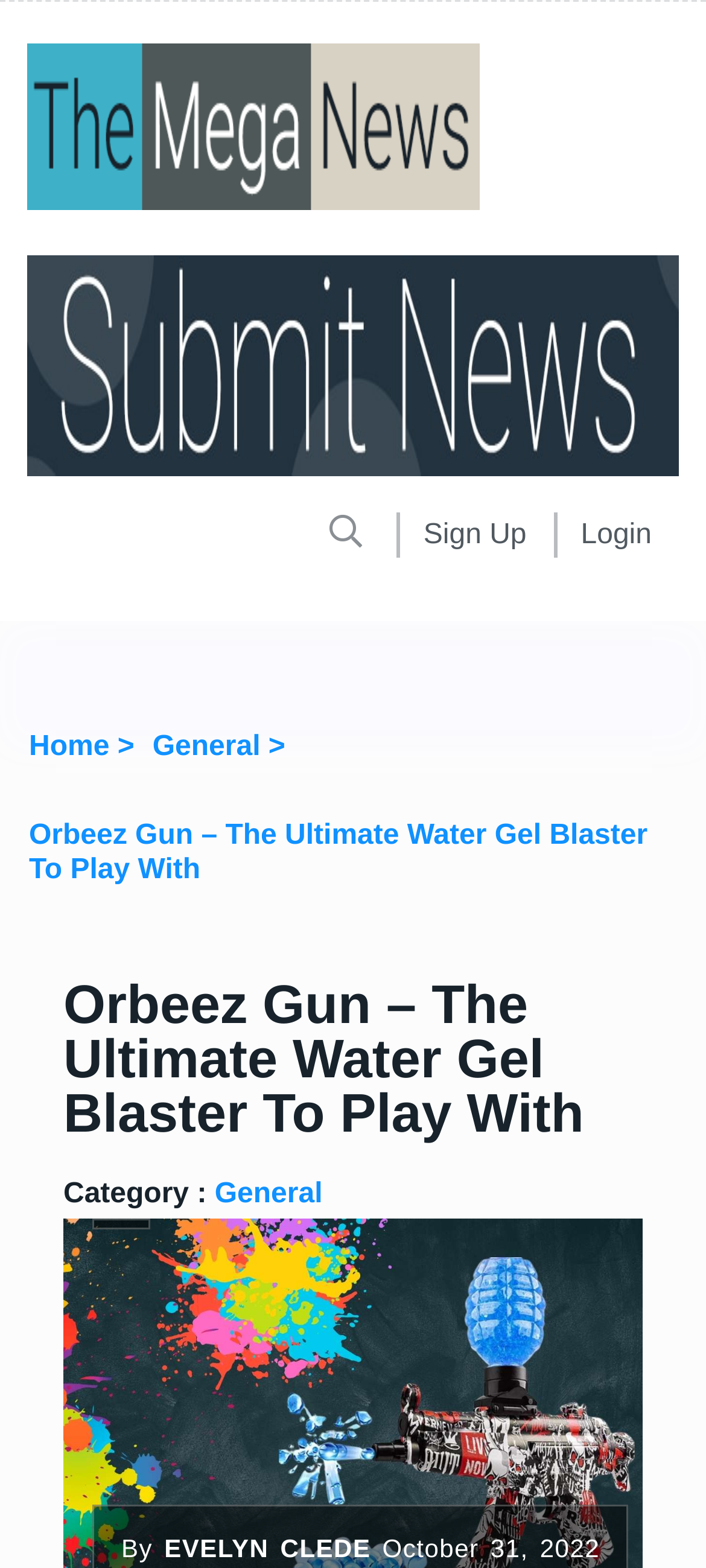Give a full account of the webpage's elements and their arrangement.

The webpage is about an Orbeez gun, a water gel blaster for kids made from biodegradable materials. At the top left, there is a small image, and next to it, a banner stretches across the page. Below the banner, there are two links, "Sign Up" and "Login", positioned side by side. 

On the left side of the page, there is a navigation menu with three headings: "Home >", "General >", and "Orbeez Gun – The Ultimate Water Gel Blaster To Play With". Each heading has a corresponding link below it. 

The main content of the page is a heading with the same title as the last navigation menu item, "Orbeez Gun – The Ultimate Water Gel Blaster To Play With". Below this heading, there is a subheading "Category :" followed by a link to "General". 

At the bottom of the page, there is a footer section with a "By" label and a timestamp "October 31, 2022".